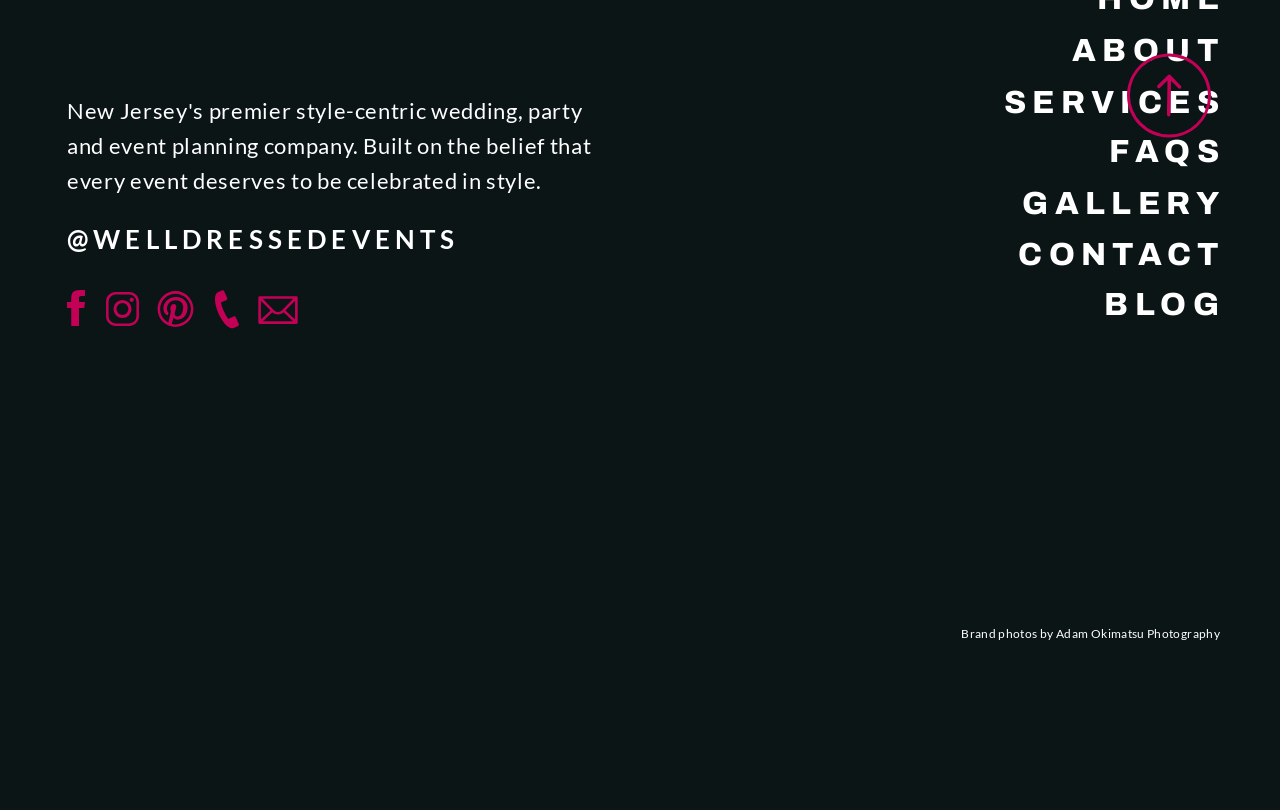Could you provide the bounding box coordinates for the portion of the screen to click to complete this instruction: "Read BLOG posts"?

[0.571, 0.352, 0.957, 0.398]